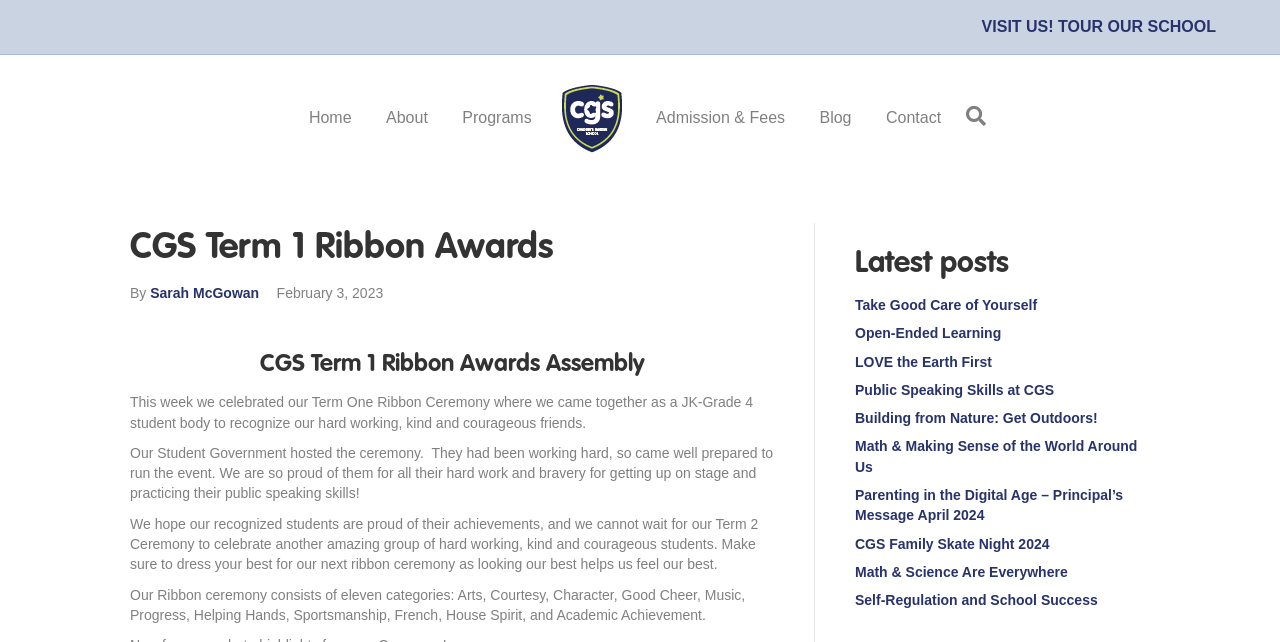Please find the bounding box coordinates of the clickable region needed to complete the following instruction: "Read the latest post 'Take Good Care of Yourself'". The bounding box coordinates must consist of four float numbers between 0 and 1, i.e., [left, top, right, bottom].

[0.668, 0.463, 0.81, 0.488]